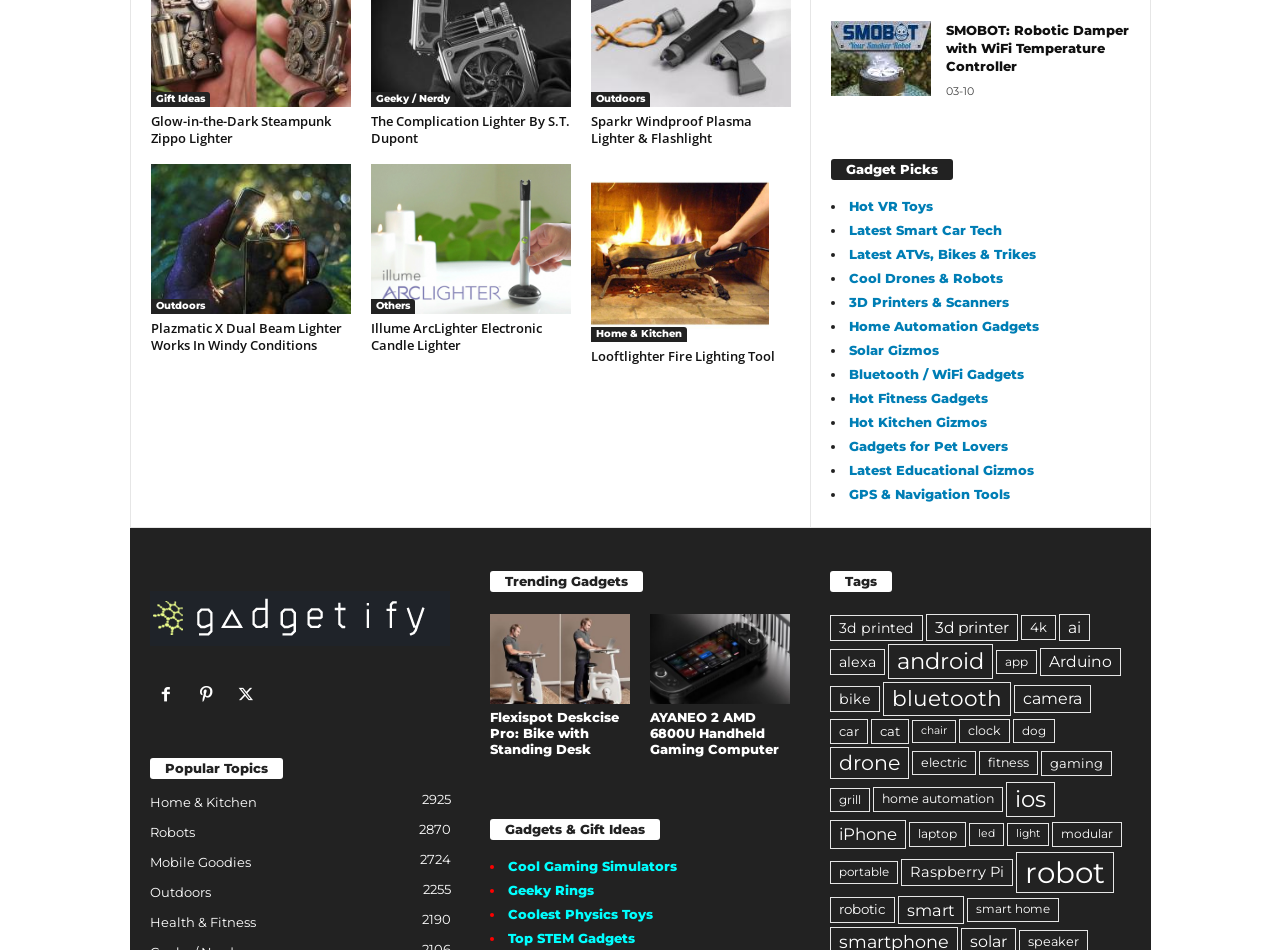Please give a succinct answer to the question in one word or phrase:
How many links are listed under 'Popular Topics'?

5